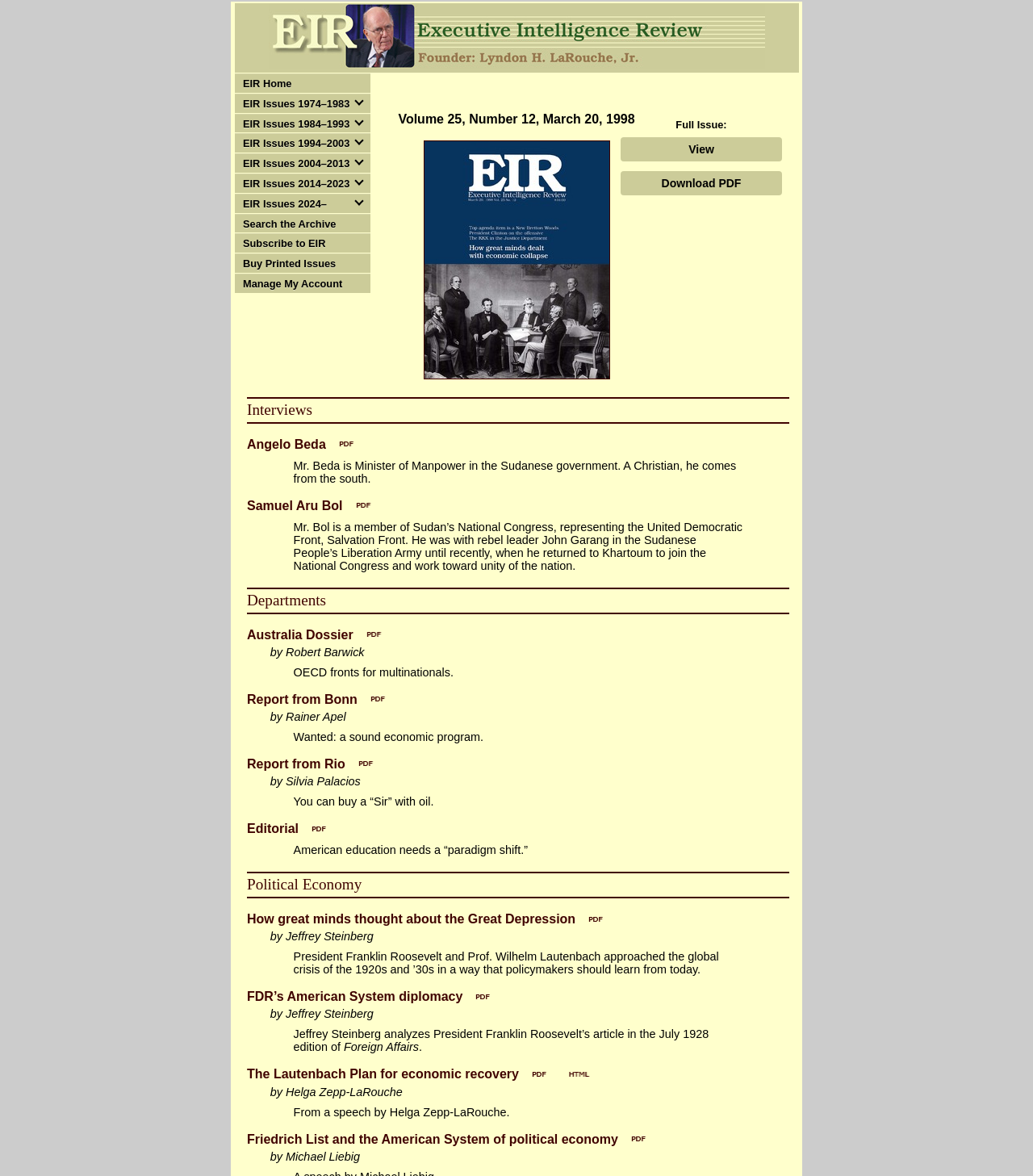What are the different sections in this issue?
Refer to the image and offer an in-depth and detailed answer to the question.

The different sections in this issue can be found by looking at the headings on the webpage, which include 'Interviews', 'Departments', 'Australia Dossier', 'Report from Bonn', and so on.